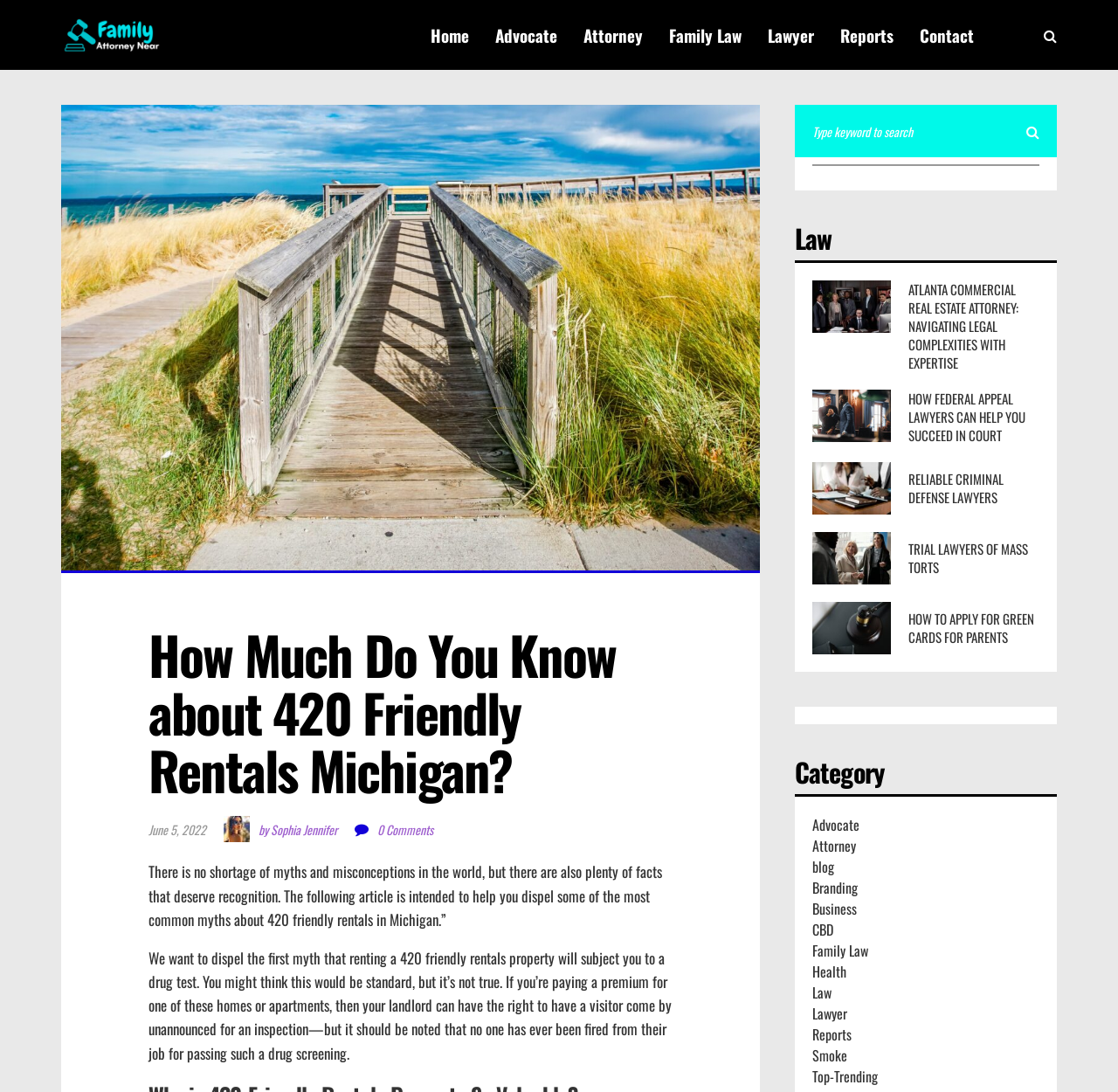Who is the author of the article?
Could you please answer the question thoroughly and with as much detail as possible?

The author of the article is Sophia Jennifer, which is mentioned in the link 'by Sophia Jennifer' below the heading 'How Much Do You Know about 420 Friendly Rentals Michigan?'